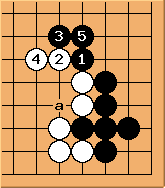What color are the stones marked with numbers?
Please look at the screenshot and answer using one word or phrase.

Black